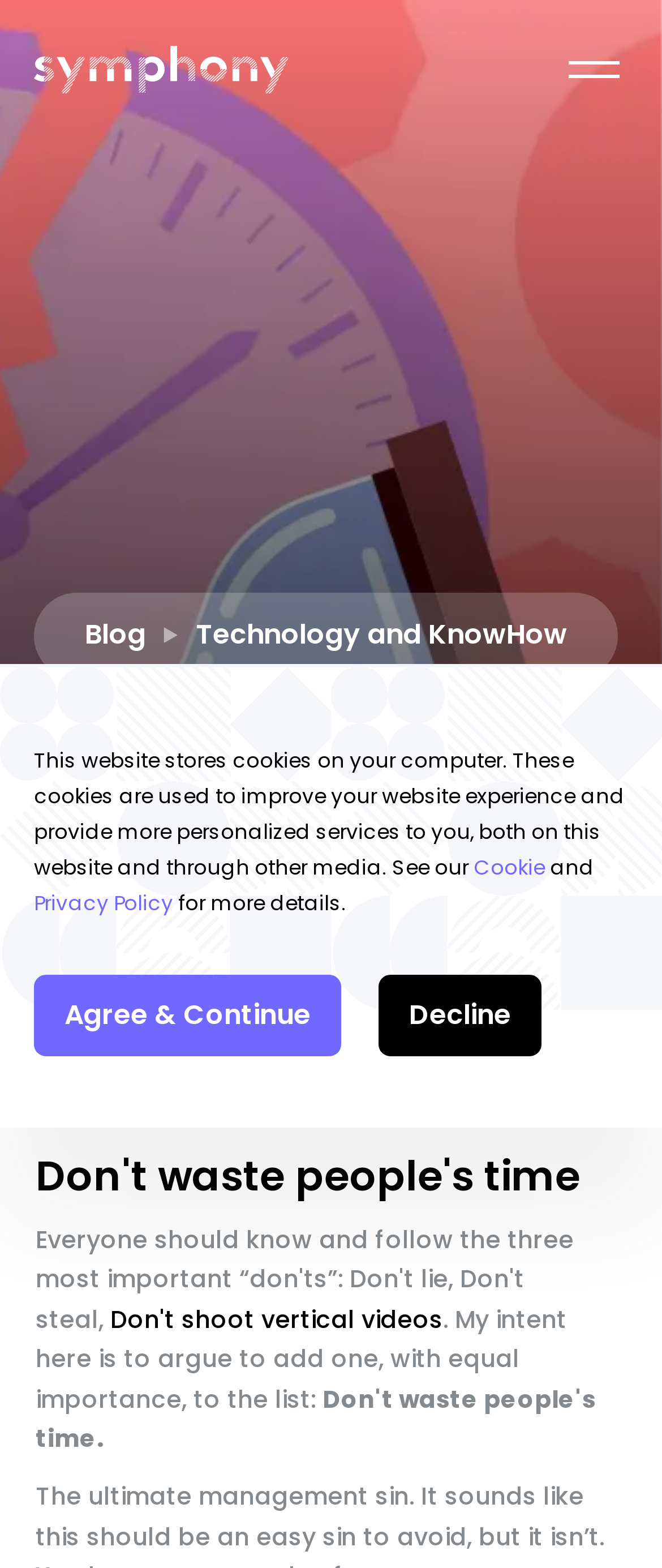Determine the bounding box coordinates of the section I need to click to execute the following instruction: "Click the hamburger-menu button". Provide the coordinates as four float numbers between 0 and 1, i.e., [left, top, right, bottom].

[0.846, 0.023, 0.949, 0.066]